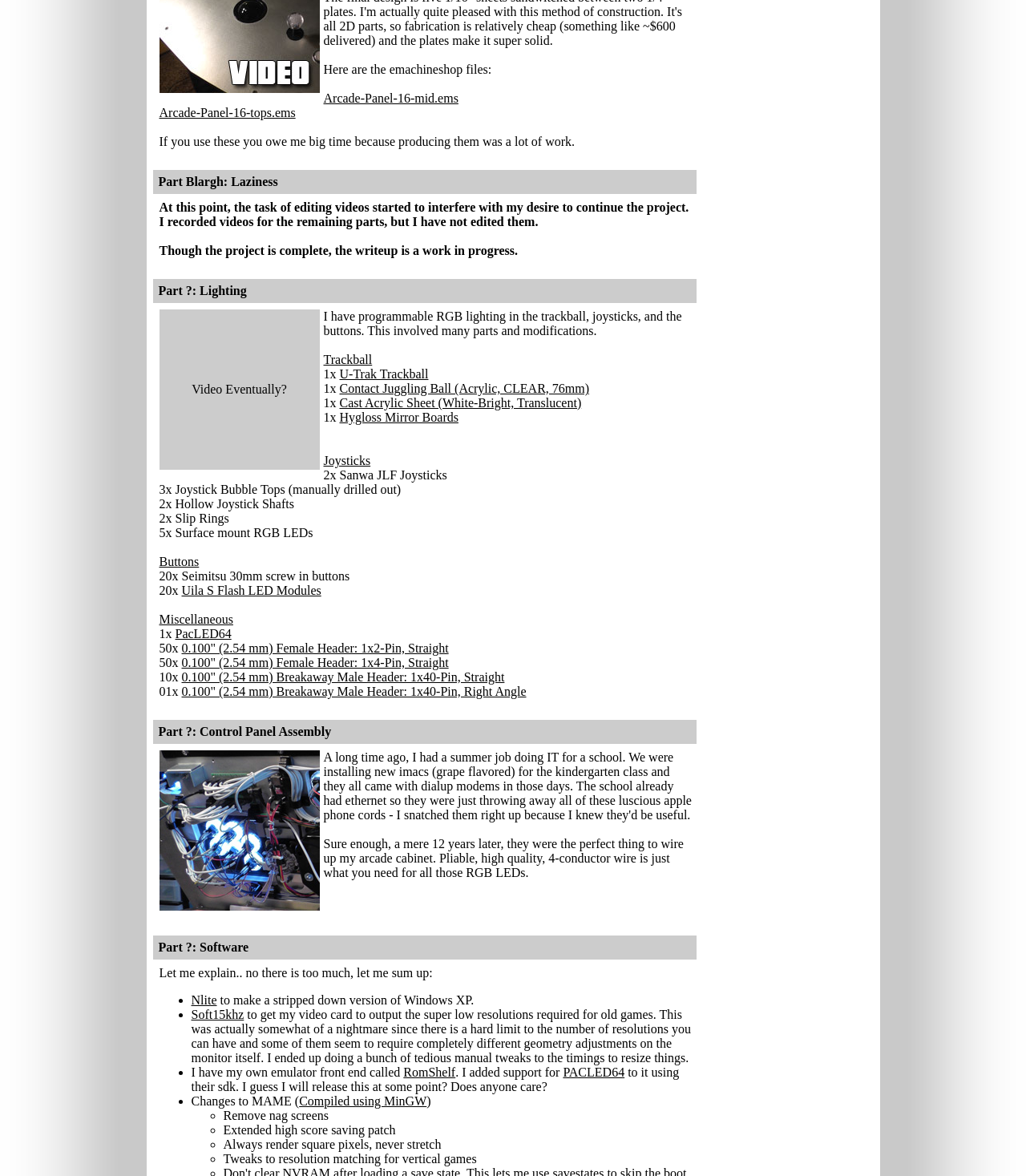Use a single word or phrase to answer the question:
How many joysticks are used in the project?

2x Sanwa JLF Joysticks